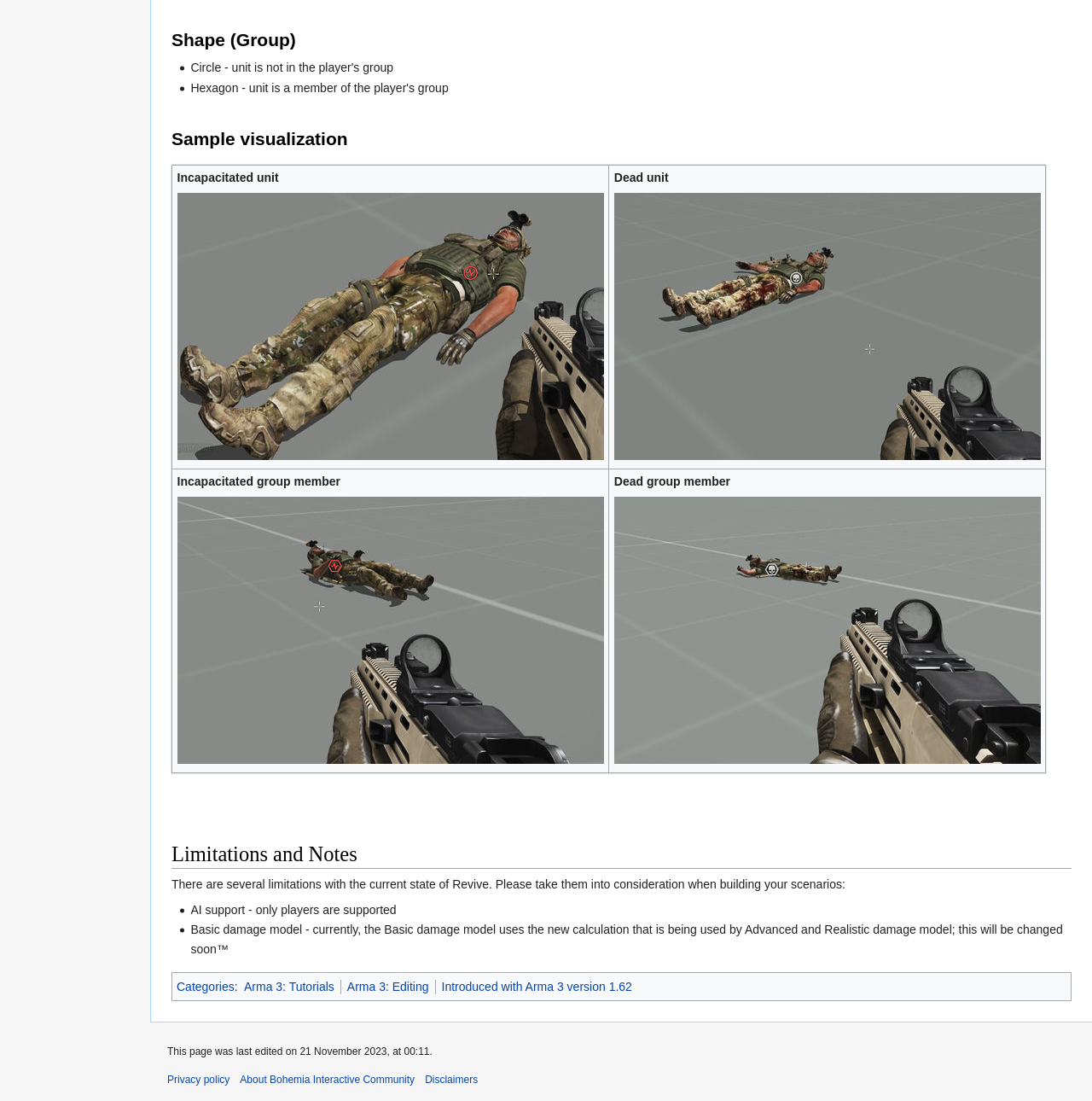Please specify the bounding box coordinates of the clickable region necessary for completing the following instruction: "Read limitations and notes". The coordinates must consist of four float numbers between 0 and 1, i.e., [left, top, right, bottom].

[0.157, 0.764, 0.981, 0.789]